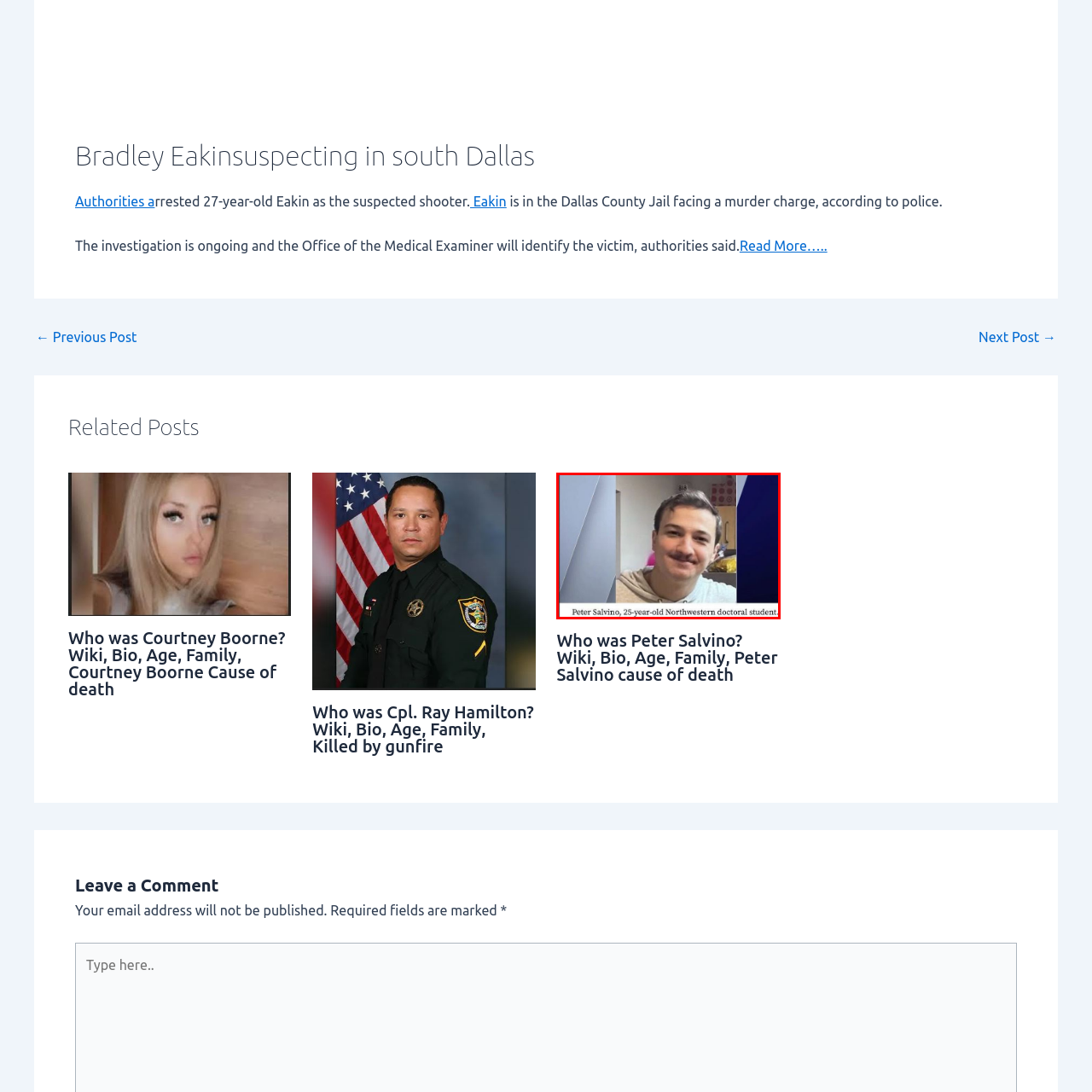Analyze the picture within the red frame, Where is the person in the image likely to be? 
Provide a one-word or one-phrase response.

Home